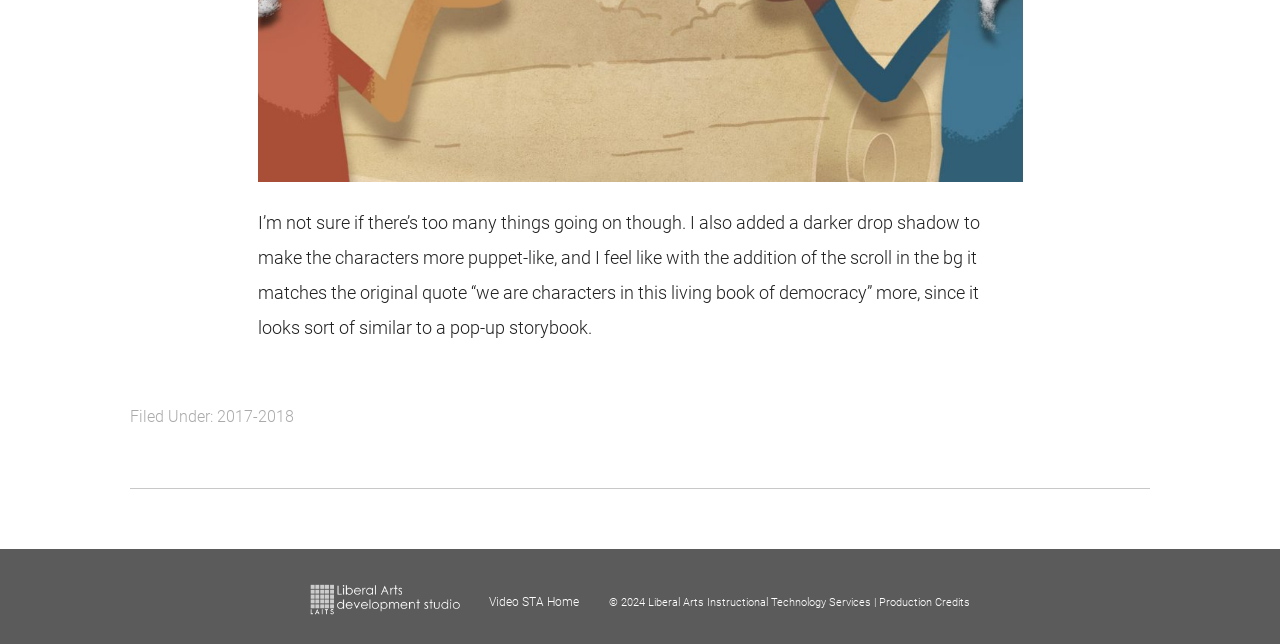Answer the question below in one word or phrase:
What is the copyright year of the webpage?

2024